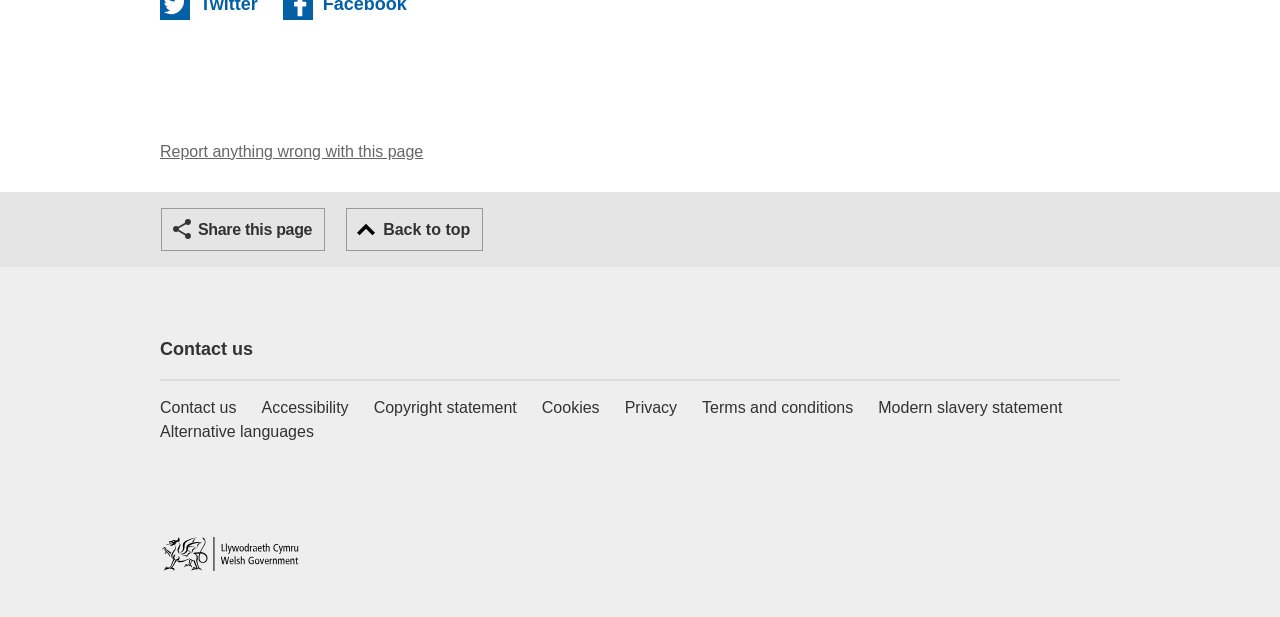Please give a concise answer to this question using a single word or phrase: 
What is the purpose of the 'Share this page' button?

Share page